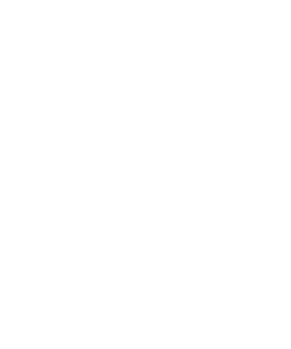What is claimed about the ingredients of Bentuangie Kratom Capsules?
Using the image, give a concise answer in the form of a single word or short phrase.

Fully natural